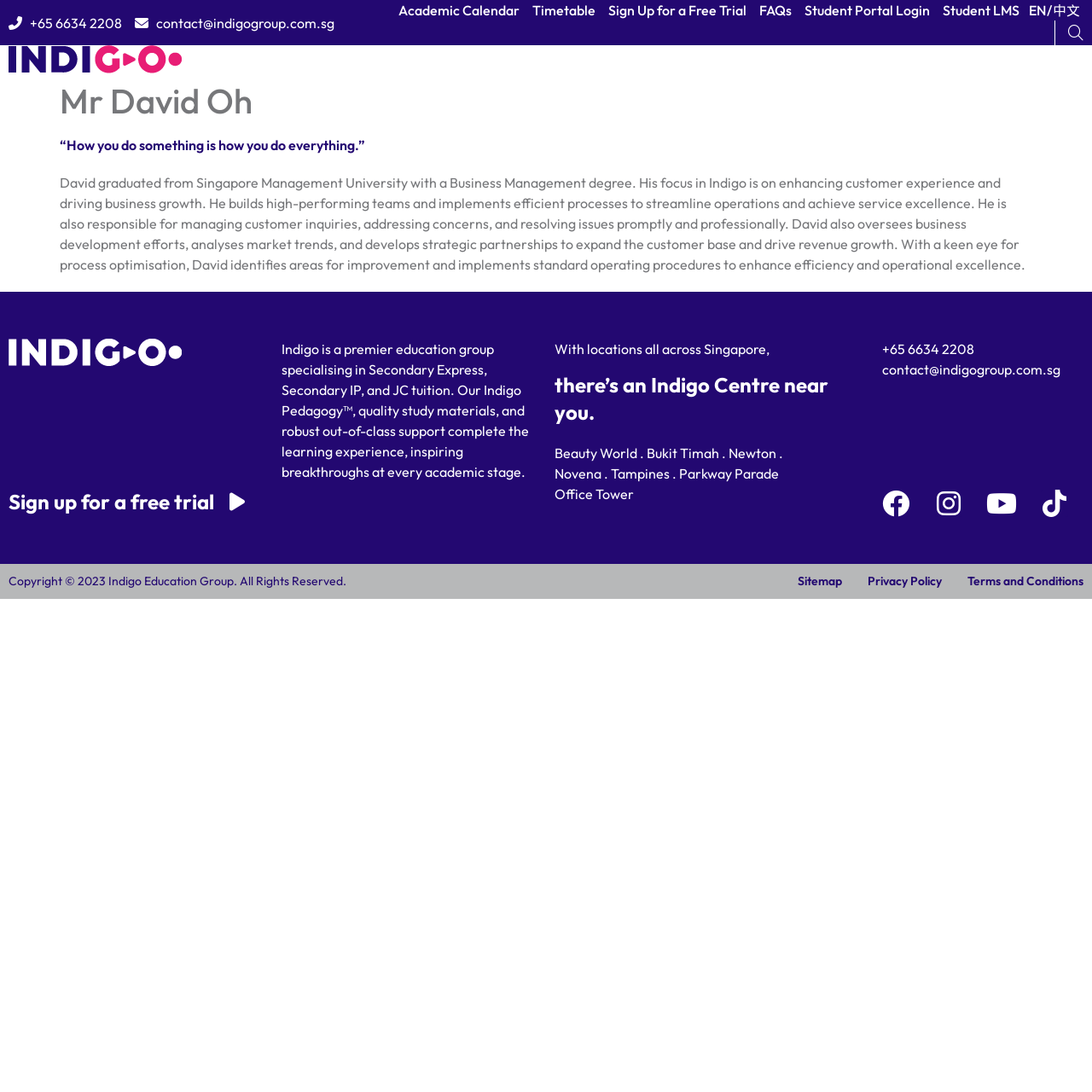What is David's focus in Indigo?
Using the image as a reference, deliver a detailed and thorough answer to the question.

Based on the webpage content, David's focus in Indigo is on enhancing customer experience and driving business growth, as mentioned in the paragraph describing his background.